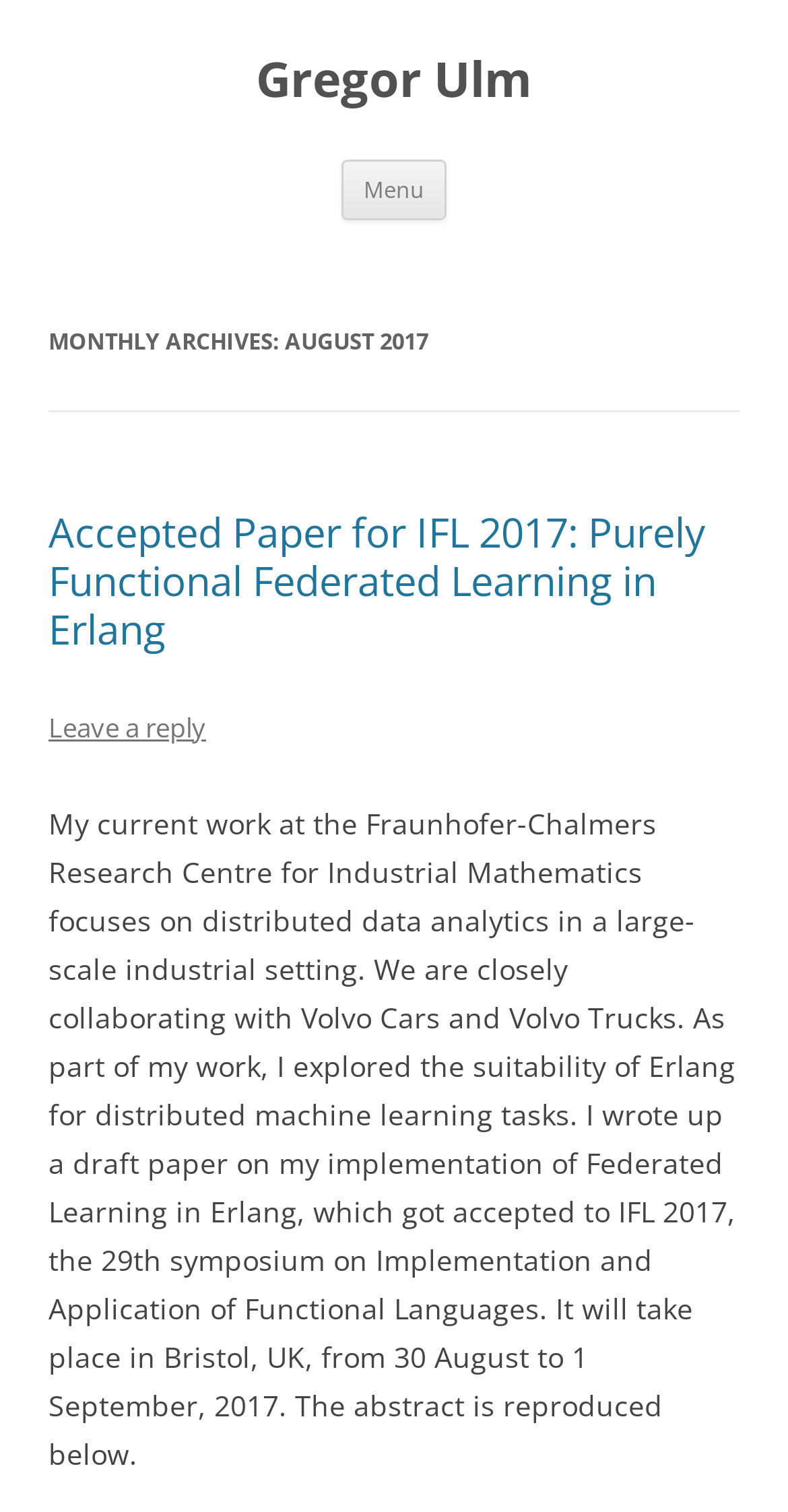What is the purpose of the author's implementation of Federated Learning?
Look at the screenshot and give a one-word or phrase answer.

Distributed machine learning tasks